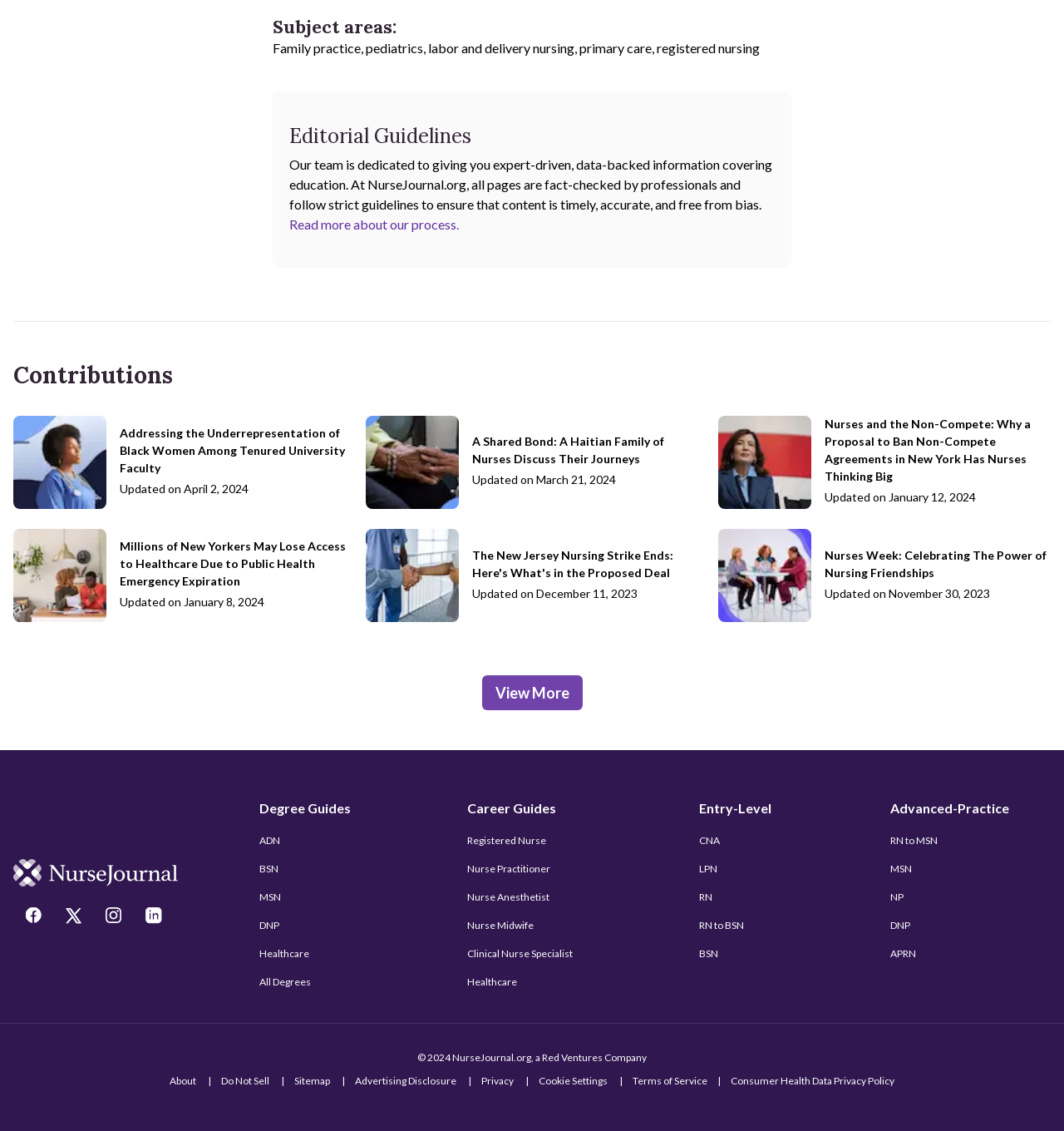Determine the bounding box coordinates for the HTML element described here: "Terms and Conditions".

None